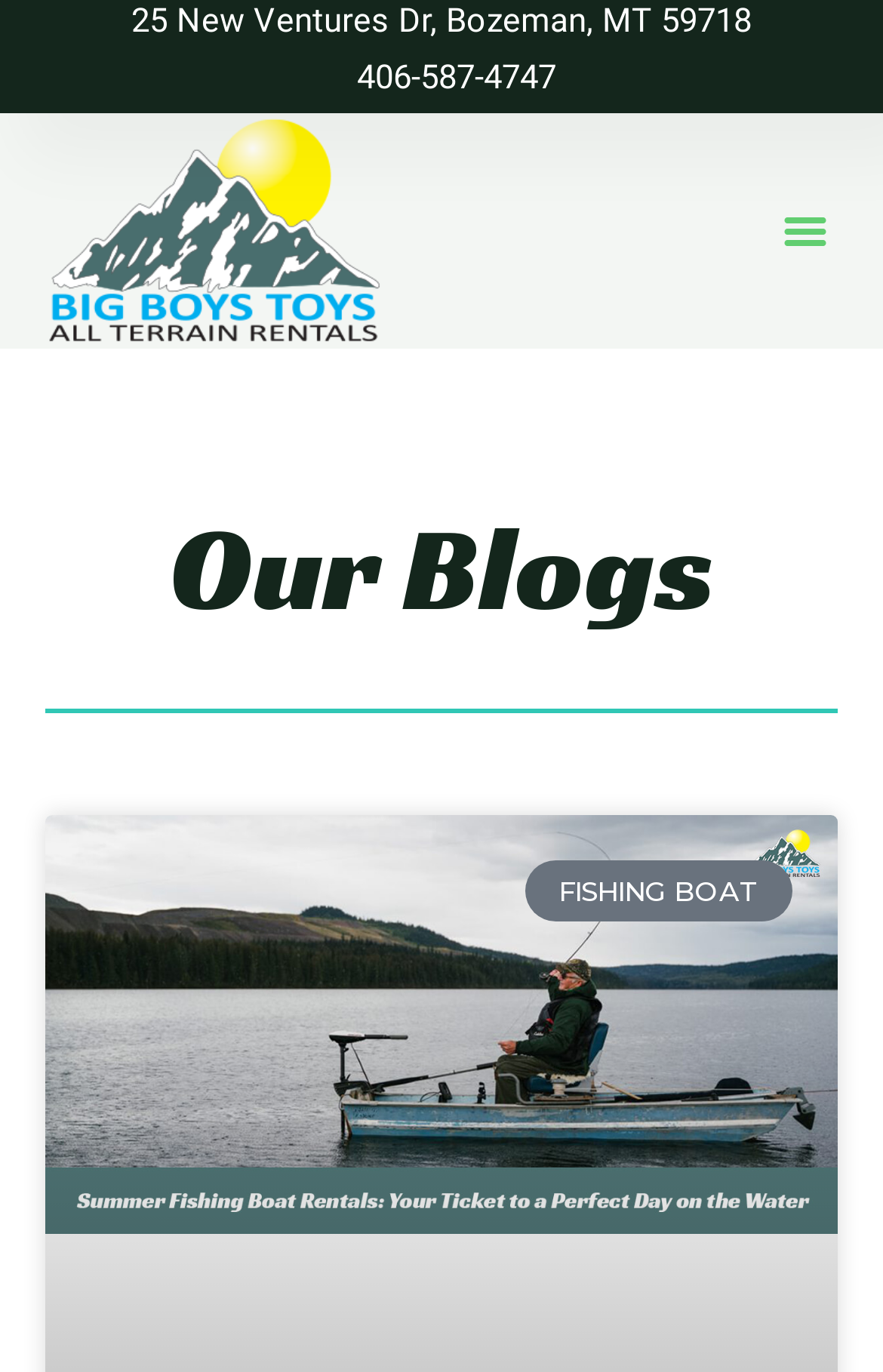What type of vehicles does Big Boys Toys Rentals offer?
Based on the screenshot, provide your answer in one word or phrase.

ATV, Snowmobiles